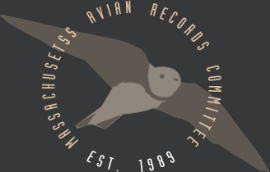Give a detailed account of the elements present in the image.

The image features the logo of the Massachusetts Avian Records Committee, established in 1989. It prominently showcases a stylized bird in flight, symbolizing the committee's focus on avian observation and conservation. The circular design includes the committee's name, "MASSACHUSETTS AVIAN RECORDS COMMITTEE," elegantly arching around the top, and "EST. 1989" at the bottom, emphasizing its long-standing commitment to documenting and protecting bird species in Massachusetts. The bird's dynamic pose conveys movement and freedom, reflecting the vitality of avian life. The overall aesthetic combines a modern and timeless appeal, suitable for an organization dedicated to ornithology and wildlife preservation.